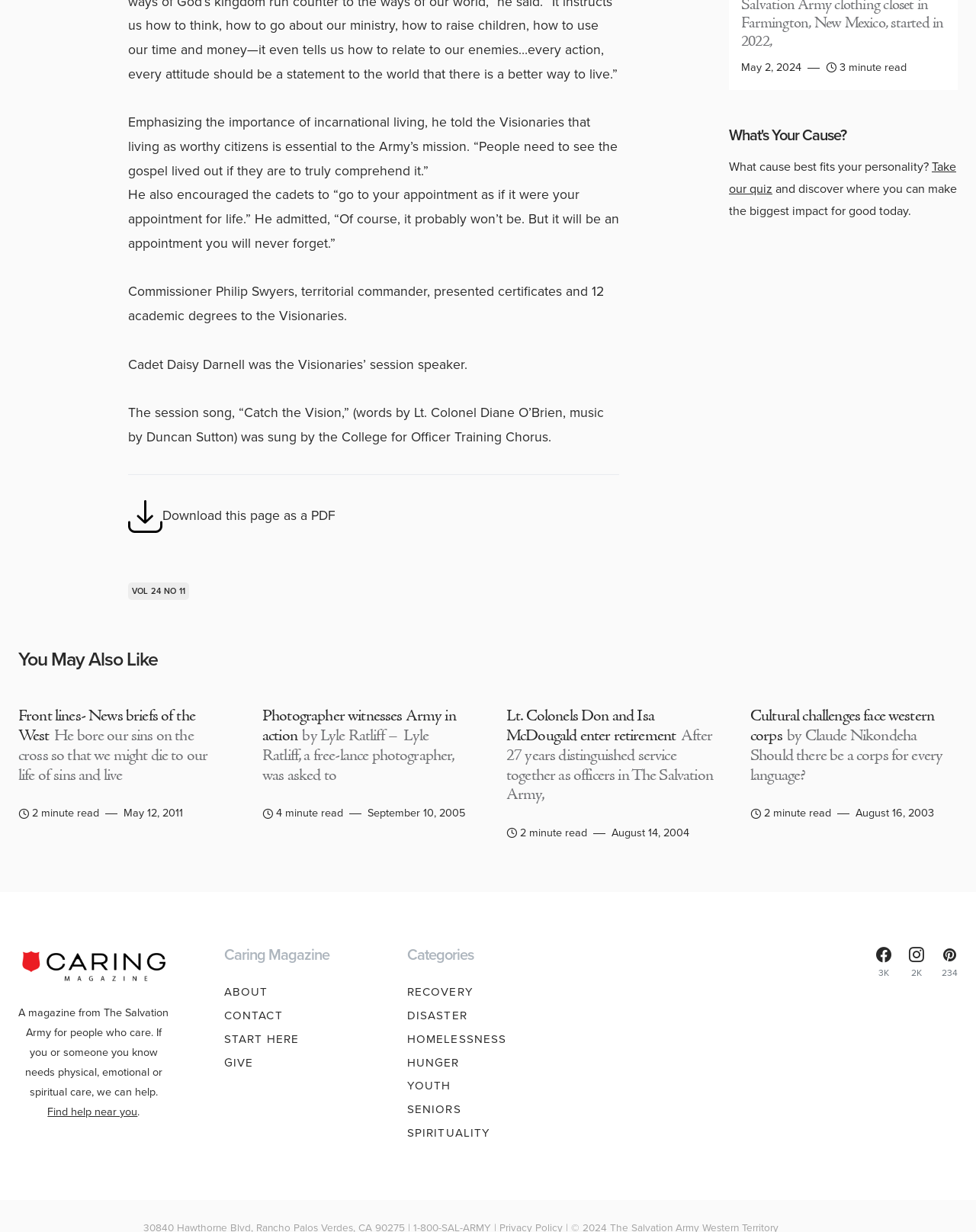Given the content of the image, can you provide a detailed answer to the question?
How many minutes does it take to read the article 'Lt. Colonels Don and Isa McDougald enter retirement'?

I found the answer by looking at the article section of the webpage, specifically the article 'Lt. Colonels Don and Isa McDougald enter retirement'. The reading time is mentioned as '2 minute read'.